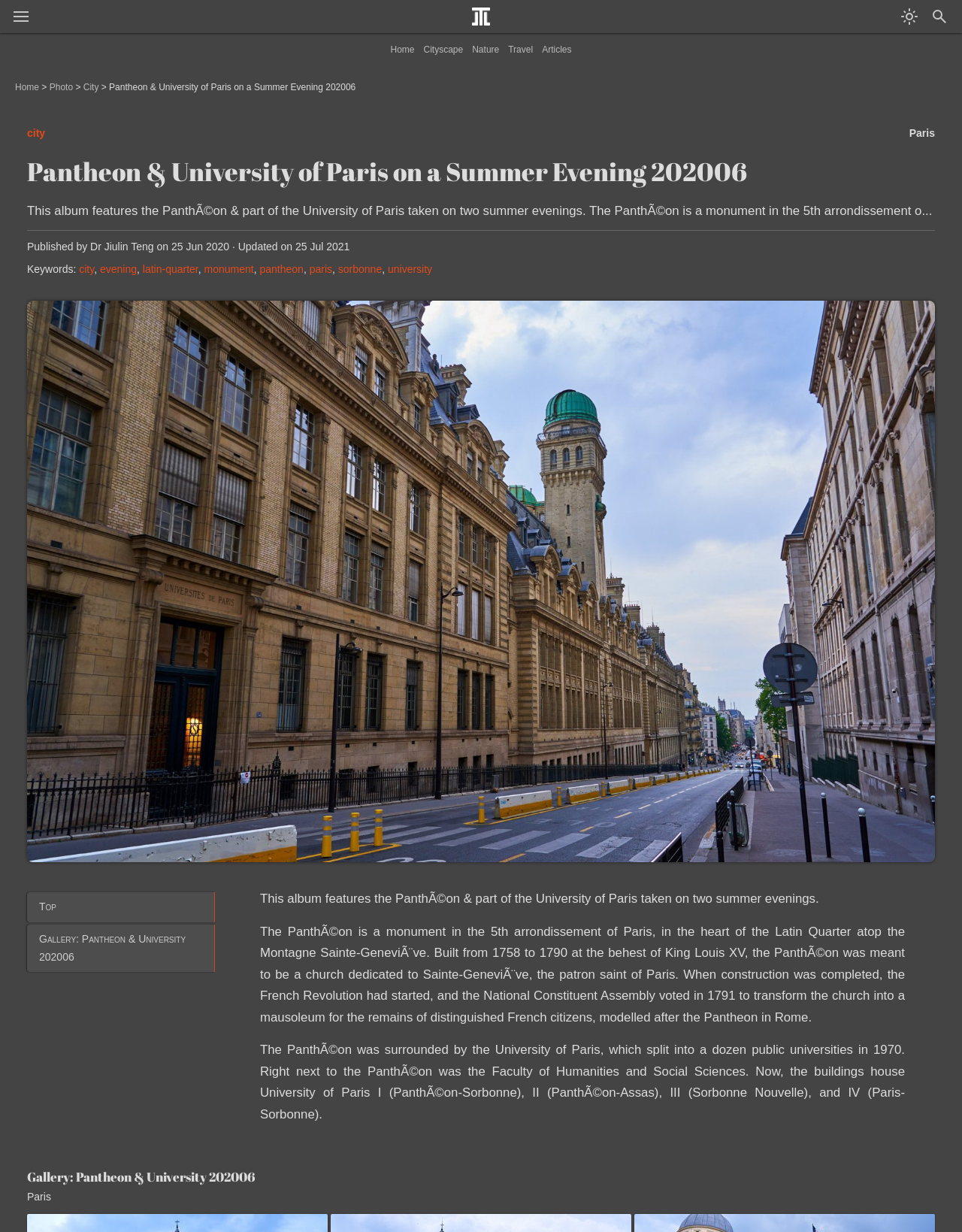Find the bounding box coordinates of the clickable area required to complete the following action: "Click the 'Top' link".

[0.028, 0.724, 0.223, 0.748]